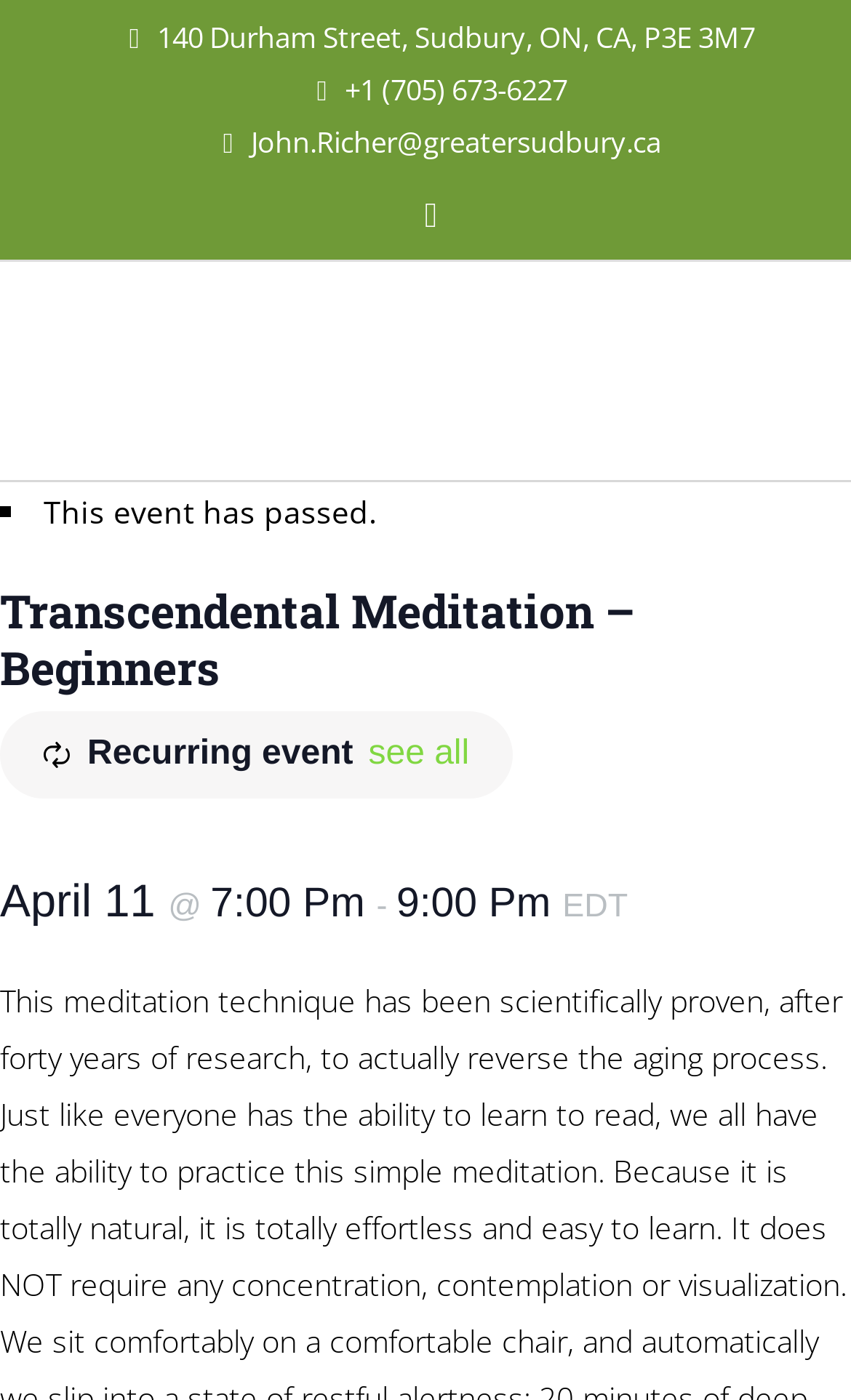What is the phone number of The Parkside Centre?
Answer with a single word or short phrase according to what you see in the image.

+1 (705) 673-6227